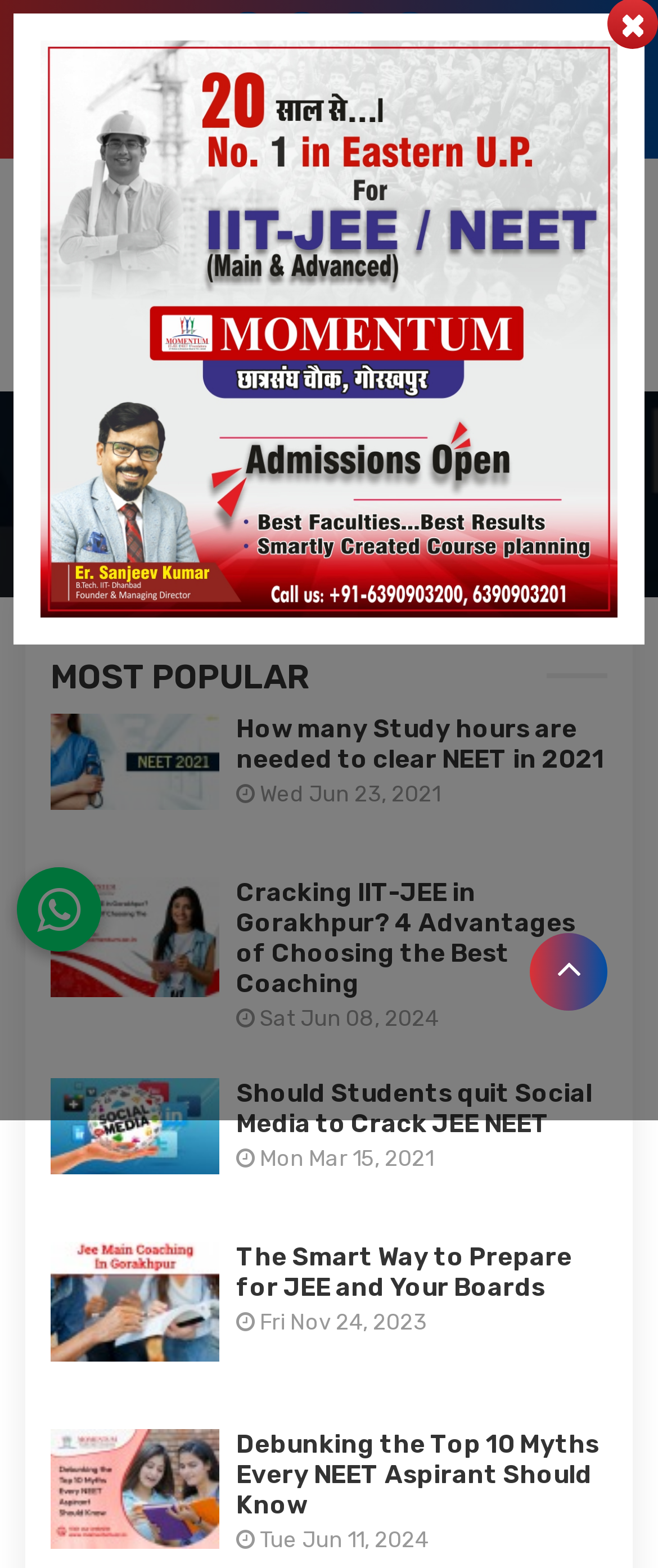Please locate the bounding box coordinates of the element that needs to be clicked to achieve the following instruction: "Read about Black Loyalists". The coordinates should be four float numbers between 0 and 1, i.e., [left, top, right, bottom].

None